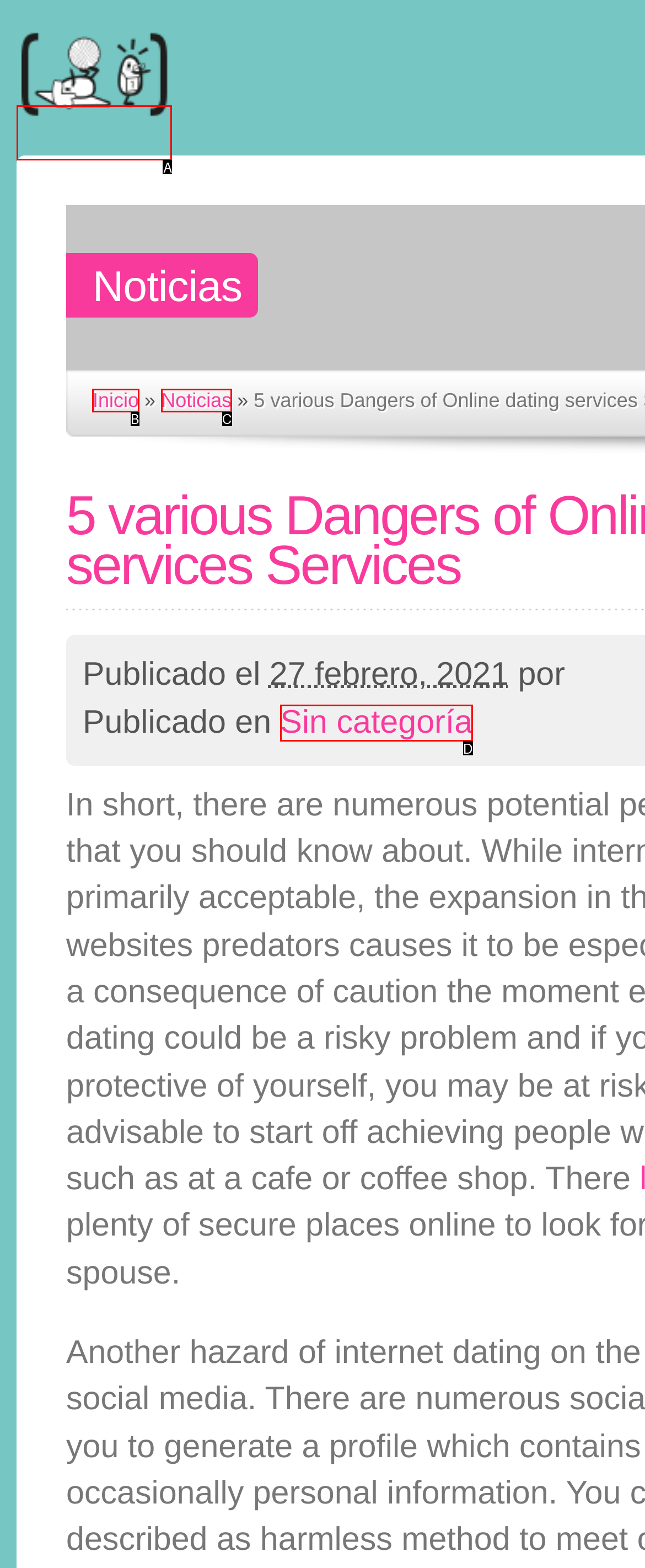Find the option that aligns with: title="Esport Senior UV"
Provide the letter of the corresponding option.

A